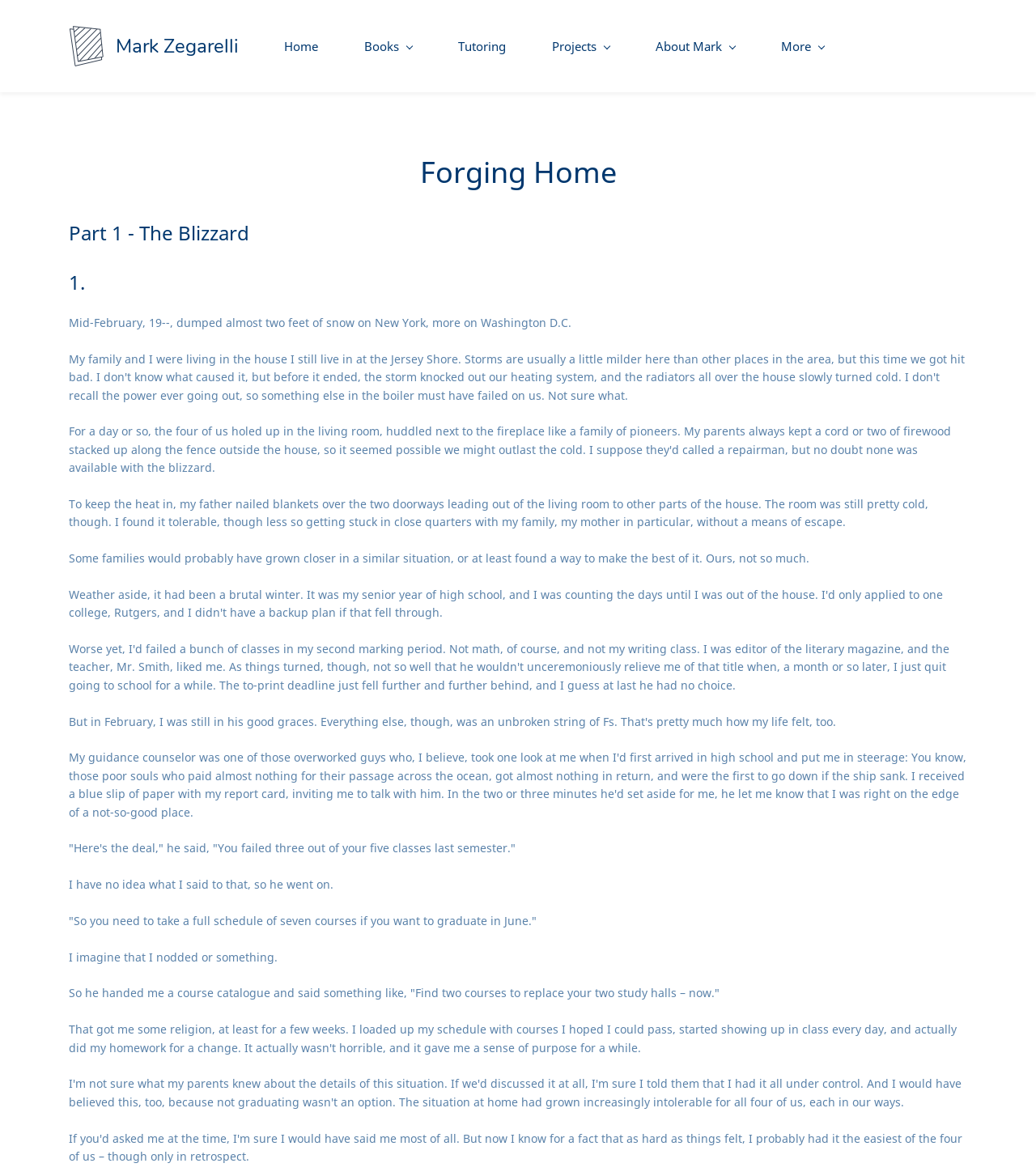Give a succinct answer to this question in a single word or phrase: 
What is the father doing to keep the heat in?

Nailing blankets